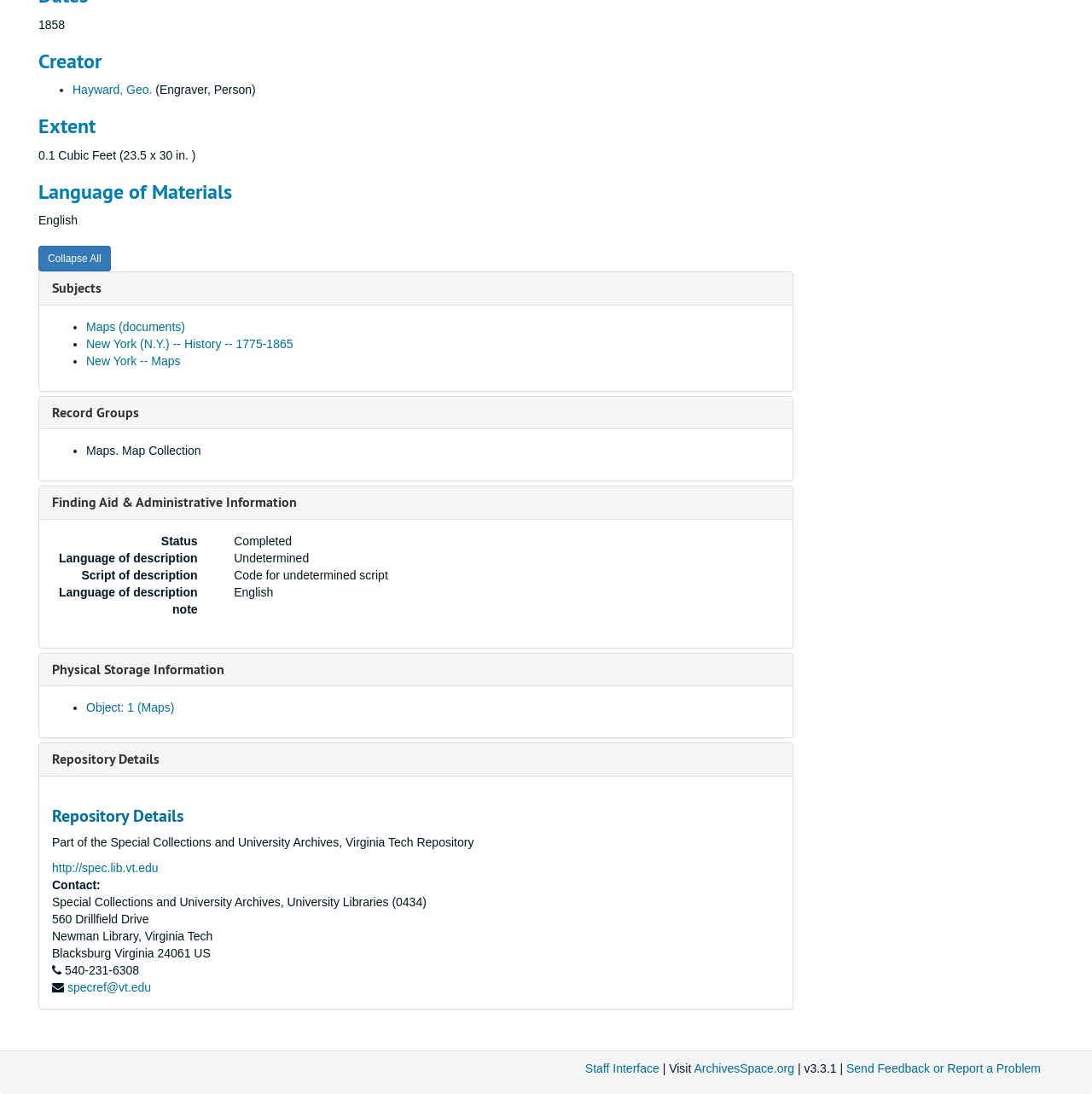Please provide the bounding box coordinates for the UI element as described: "parent_node: Search name="s"". The coordinates must be four floats between 0 and 1, represented as [left, top, right, bottom].

None